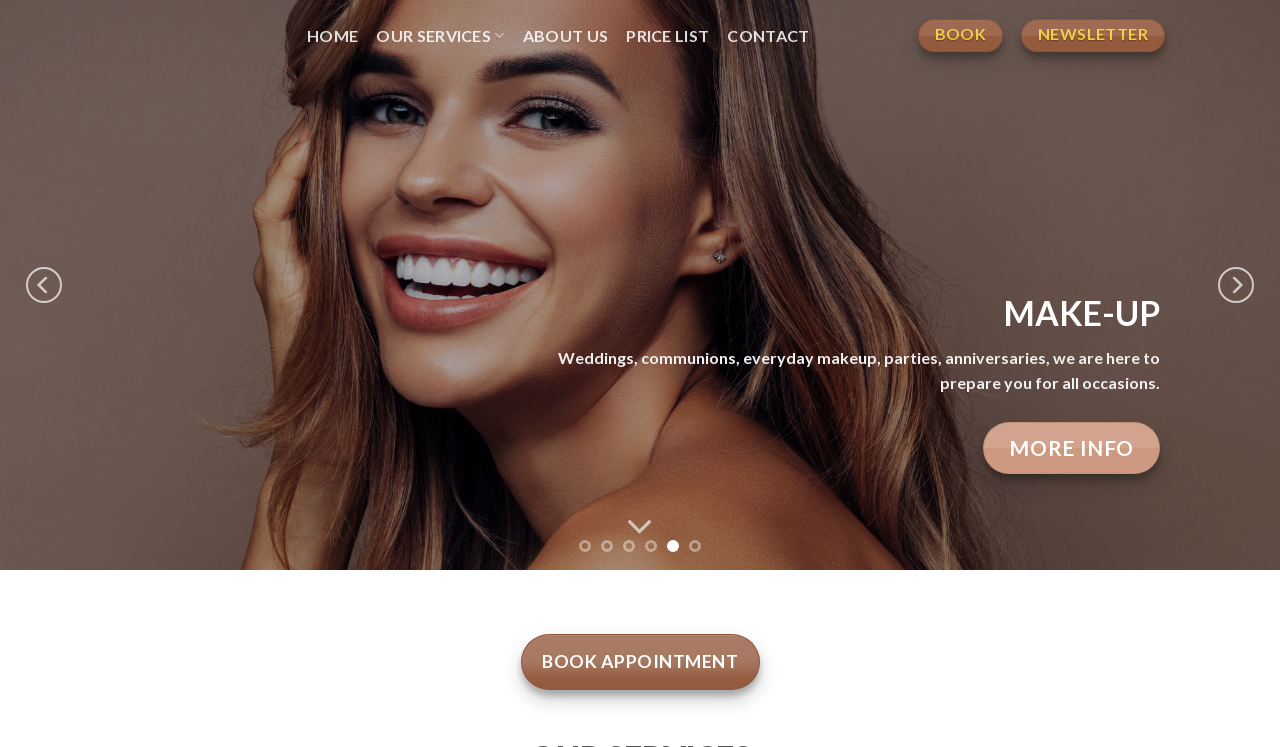Please determine the bounding box coordinates of the area that needs to be clicked to complete this task: 'Go to the next page'. The coordinates must be four float numbers between 0 and 1, formatted as [left, top, right, bottom].

[0.952, 0.315, 0.98, 0.473]